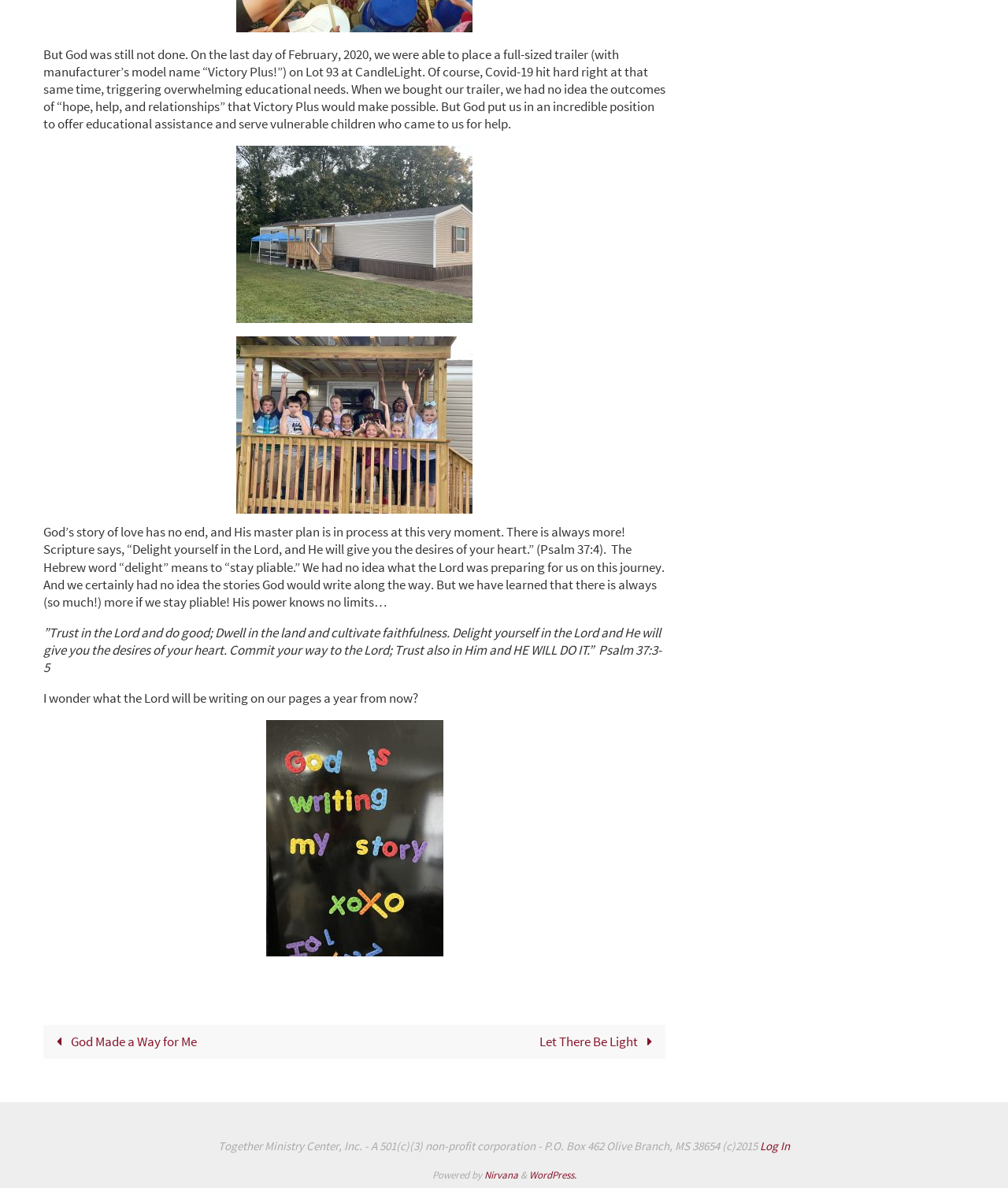Provide the bounding box coordinates in the format (top-left x, top-left y, bottom-right x, bottom-right y). All values are floating point numbers between 0 and 1. Determine the bounding box coordinate of the UI element described as: Let There Be Light

[0.352, 0.863, 0.66, 0.891]